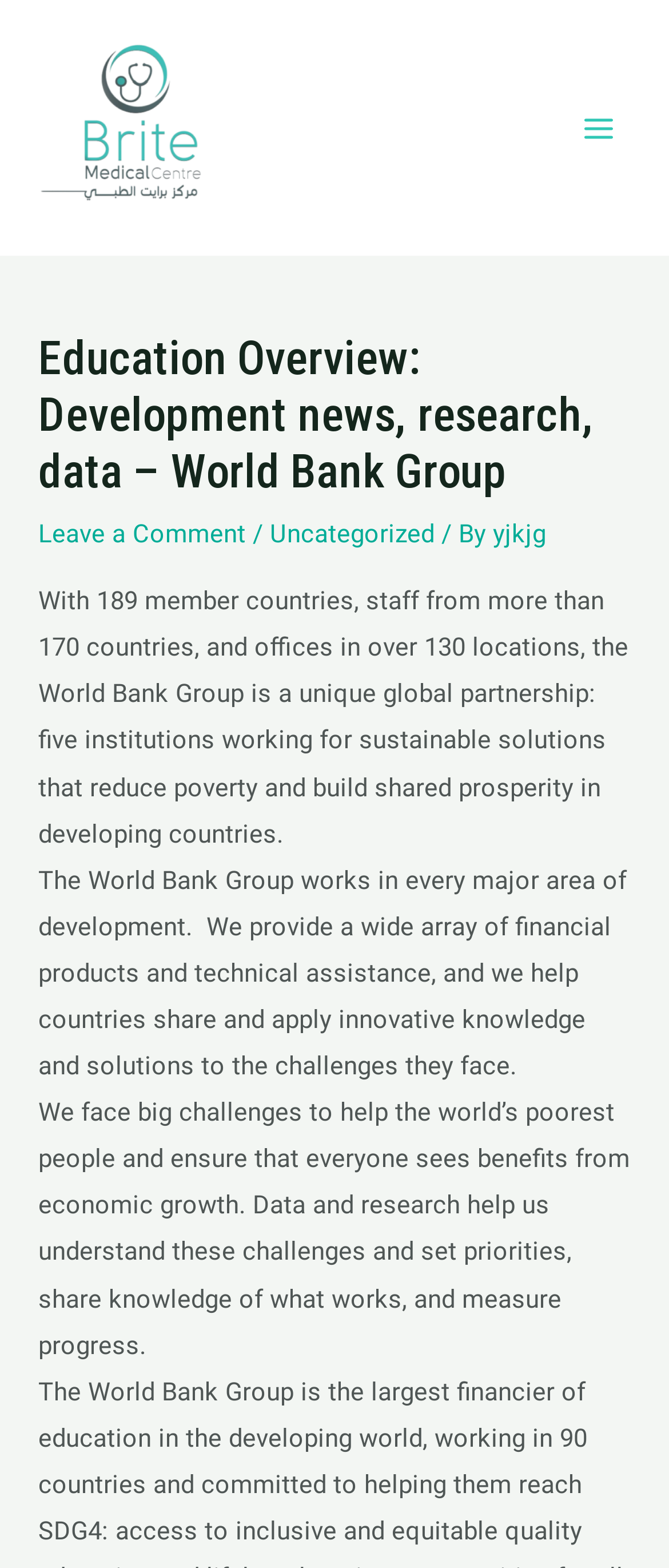Given the element description Main Menu, predict the bounding box coordinates for the UI element in the webpage screenshot. The format should be (top-left x, top-left y, bottom-right x, bottom-right y), and the values should be between 0 and 1.

[0.841, 0.059, 0.949, 0.105]